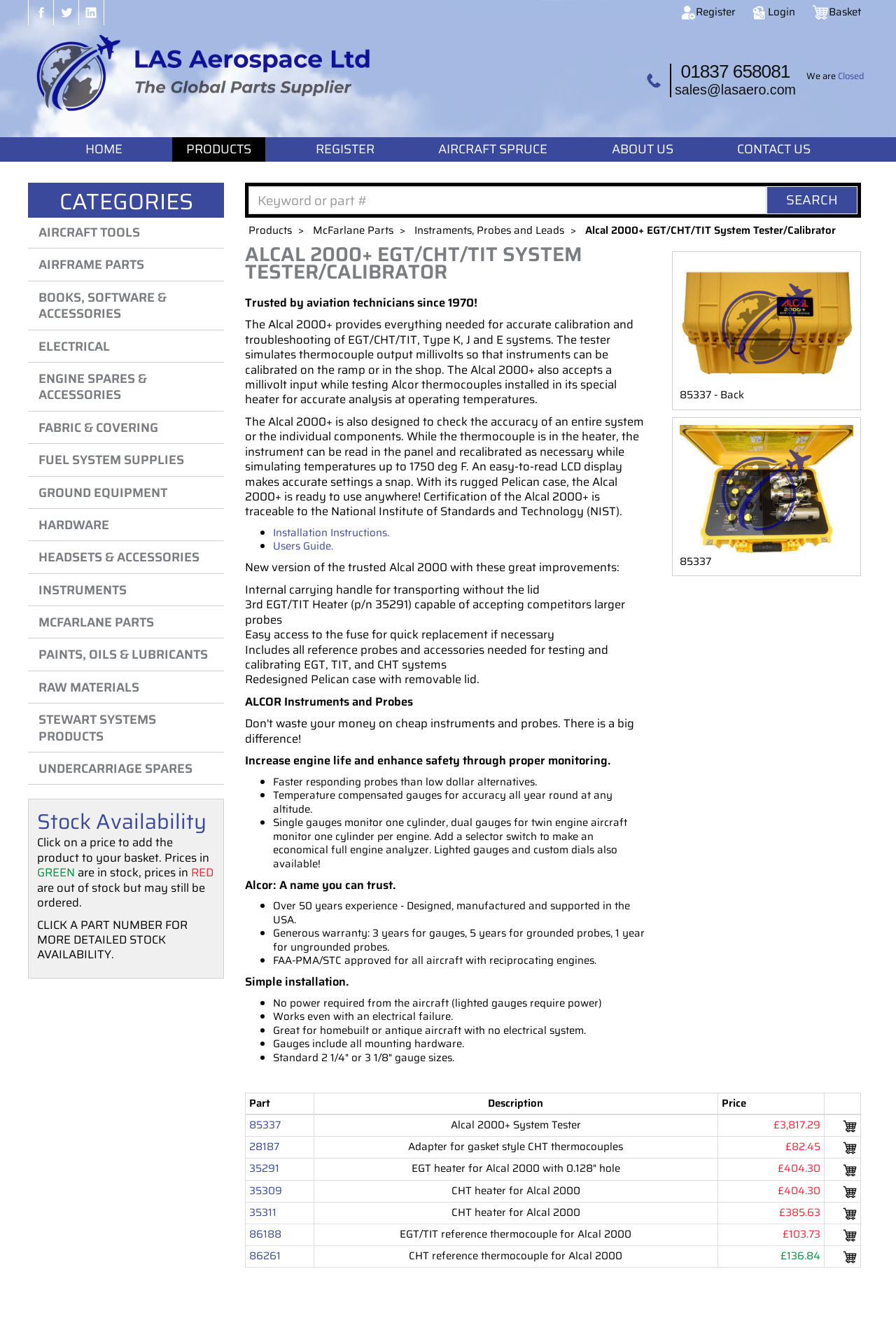What is the phone number of LAS Aerospace Ltd?
Give a one-word or short phrase answer based on the image.

01837 658081